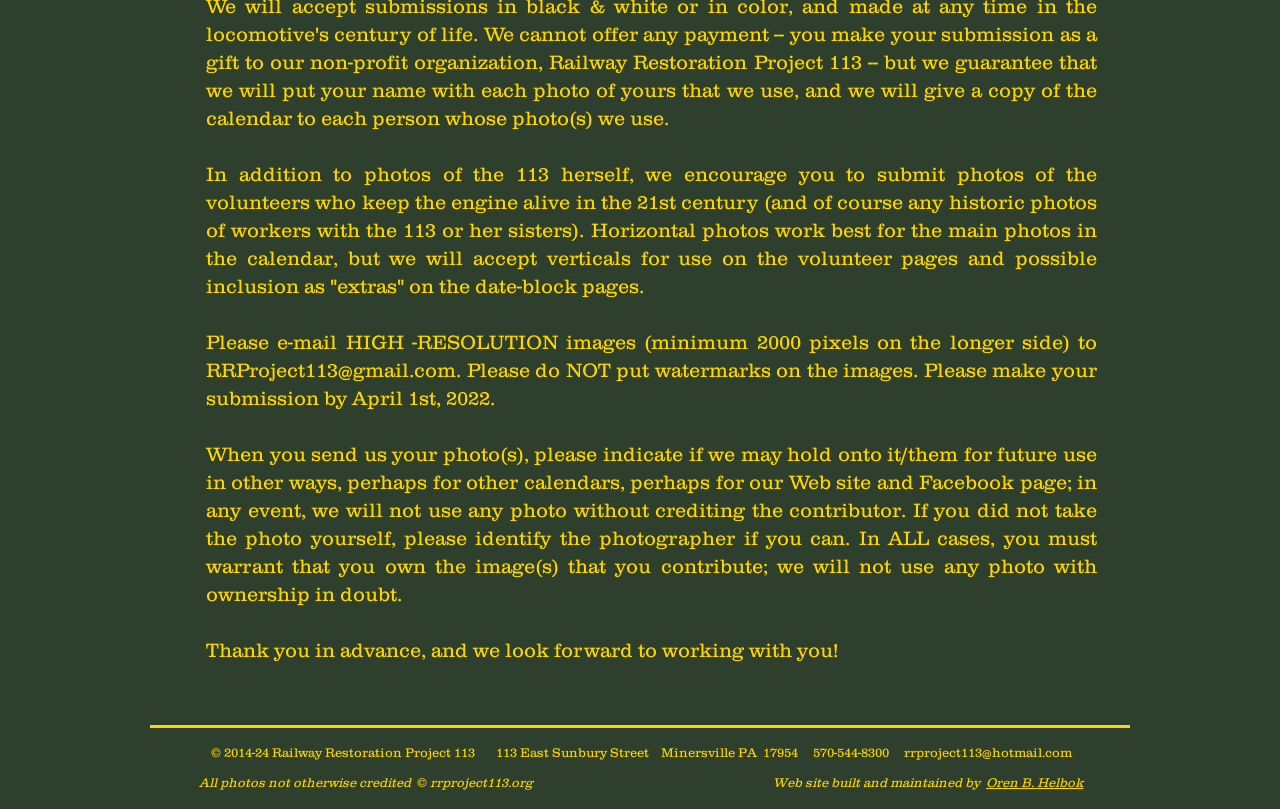Using the webpage screenshot and the element description Oren B. Helbok, determine the bounding box coordinates. Specify the coordinates in the format (top-left x, top-left y, bottom-right x, bottom-right y) with values ranging from 0 to 1.

[0.77, 0.957, 0.846, 0.976]